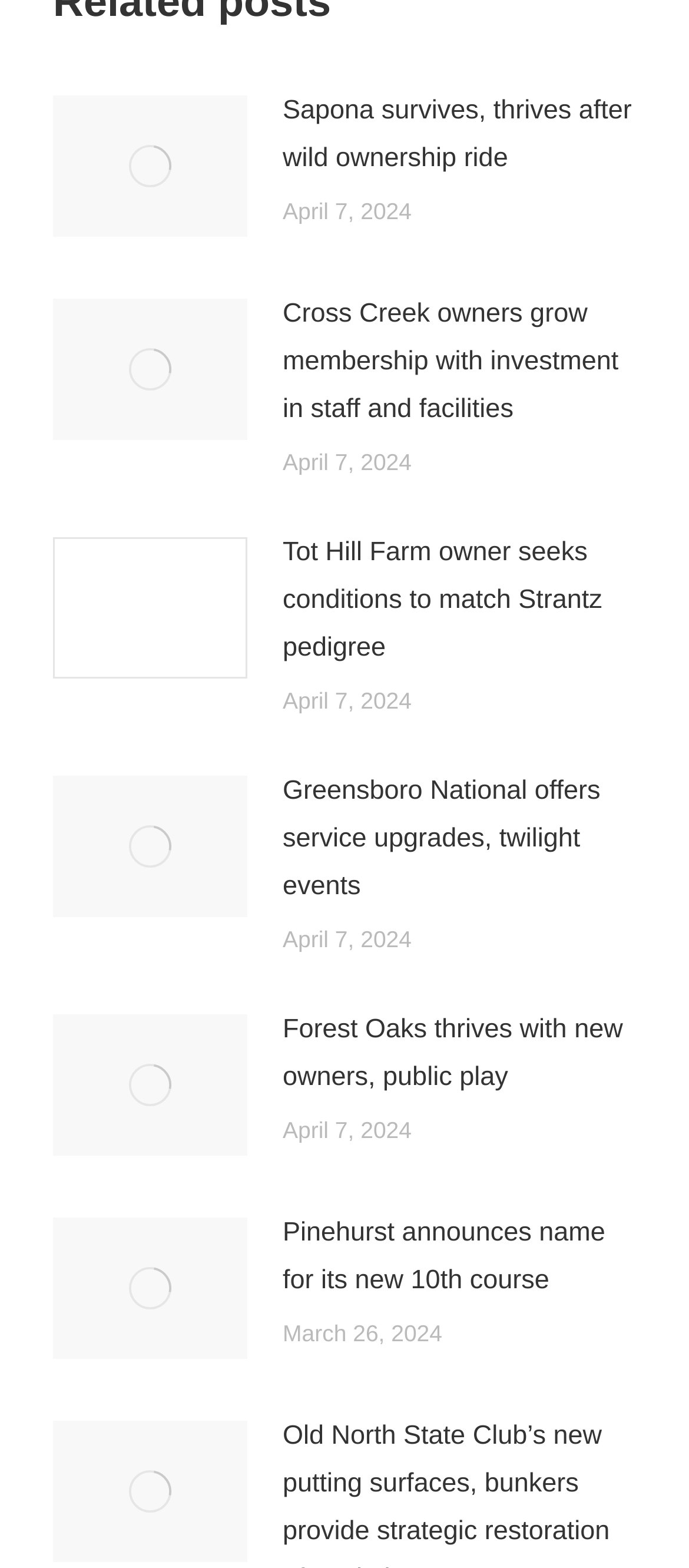Pinpoint the bounding box coordinates of the element to be clicked to execute the instruction: "View April 2022 posts".

None